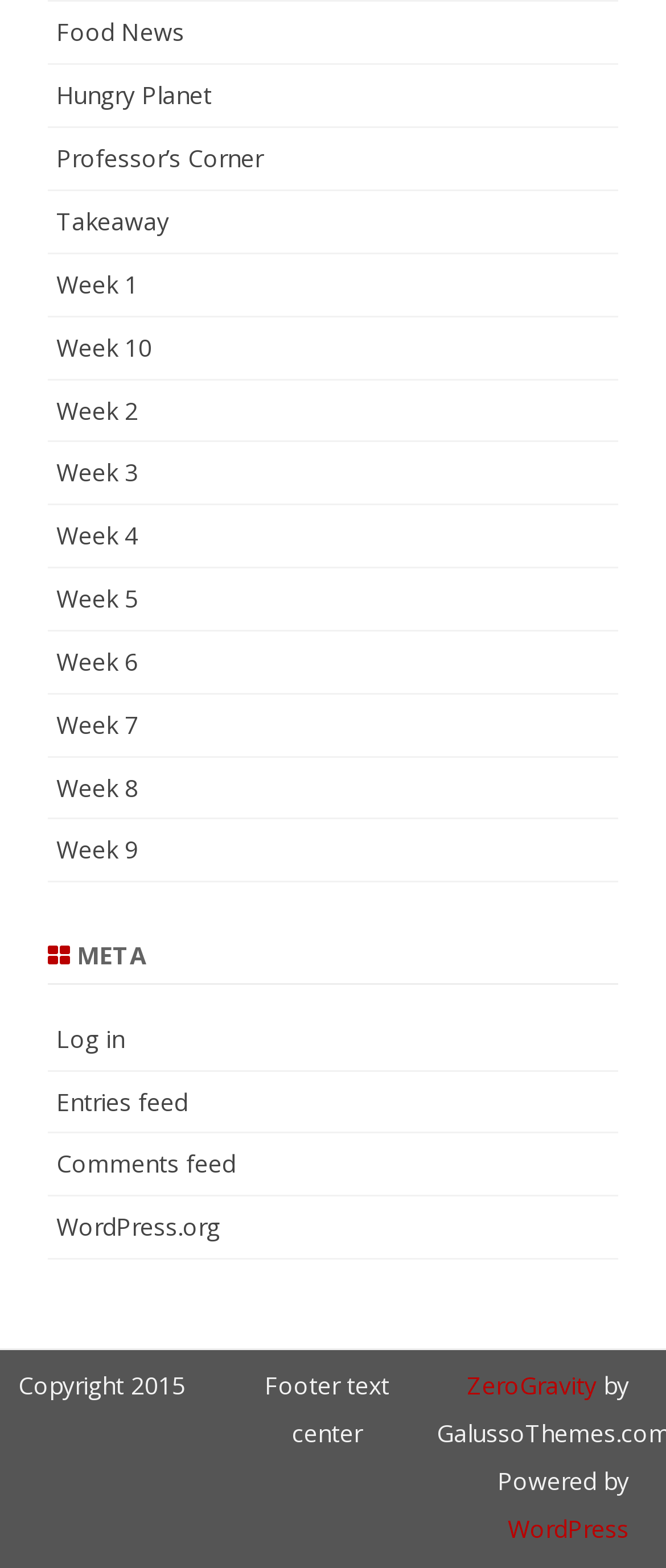What is the name of the platform that powers the webpage?
From the screenshot, provide a brief answer in one word or phrase.

WordPress